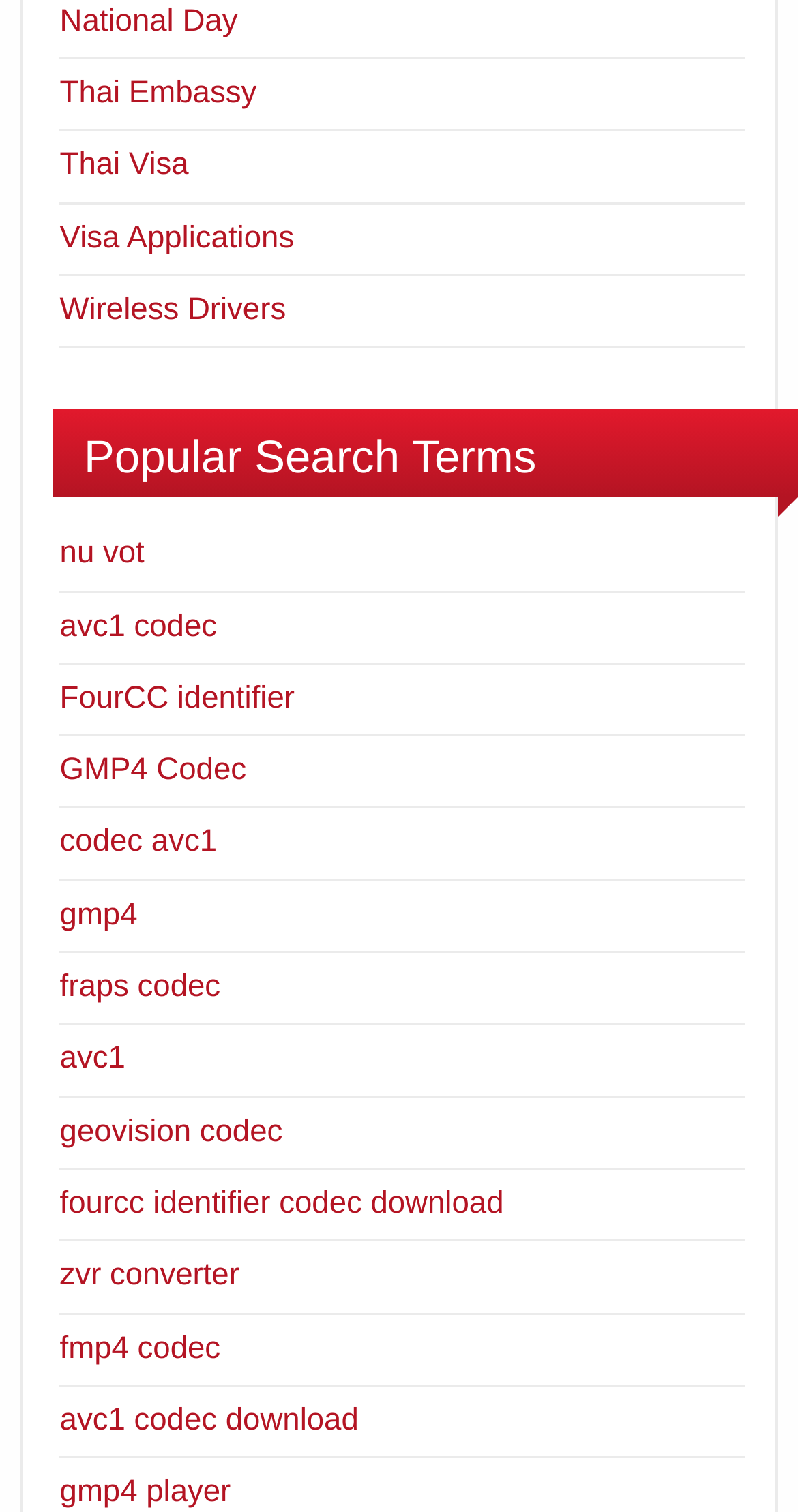Identify the bounding box coordinates of the clickable region required to complete the instruction: "Learn about Thai Visa". The coordinates should be given as four float numbers within the range of 0 and 1, i.e., [left, top, right, bottom].

[0.075, 0.098, 0.236, 0.121]